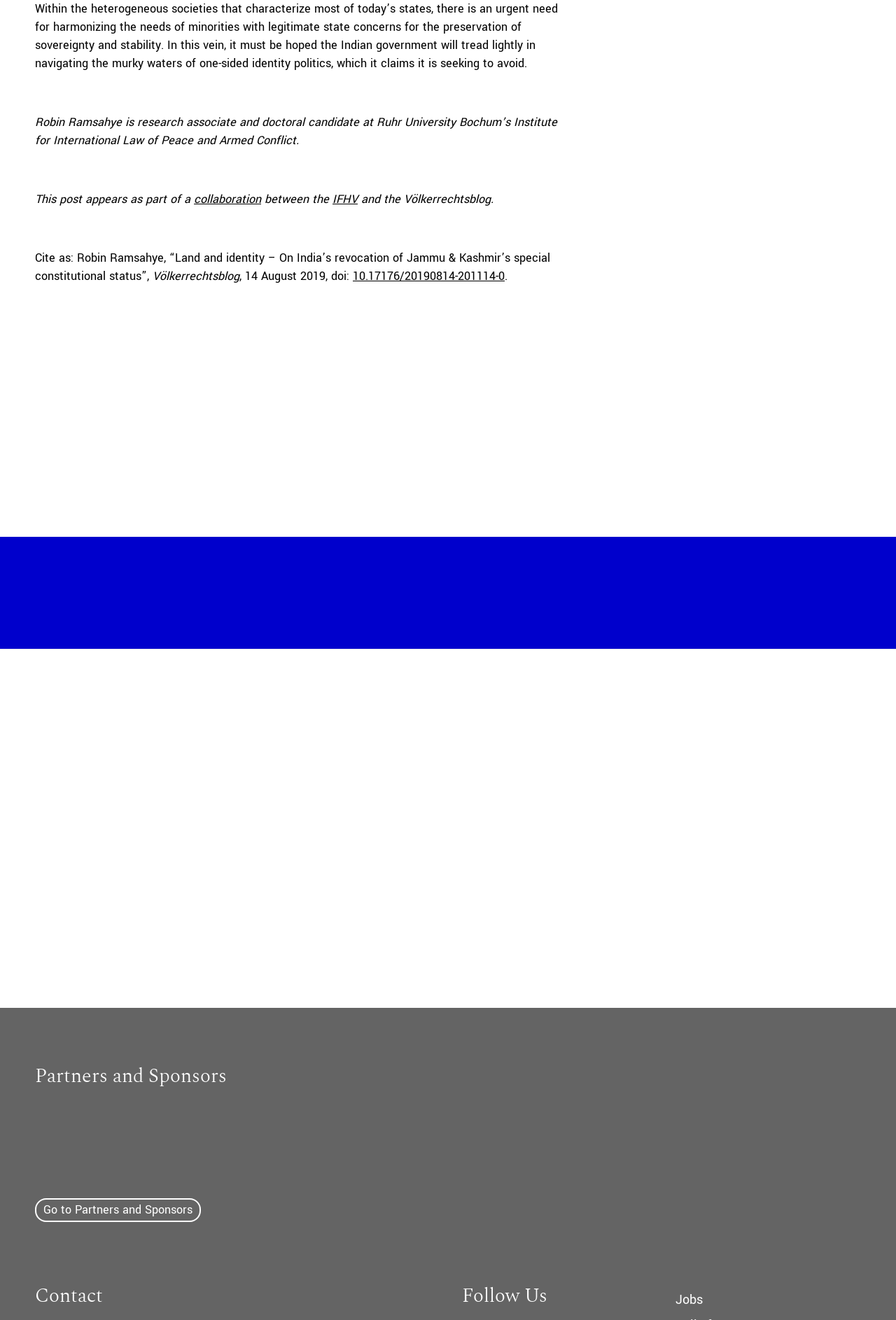Who is the author of this post?
Use the information from the screenshot to give a comprehensive response to the question.

The author of this post is mentioned in the text as 'Robin Ramsahye is research associate and doctoral candidate at Ruhr University Bochum’s Institute for International Law of Peace and Armed Conflict.'